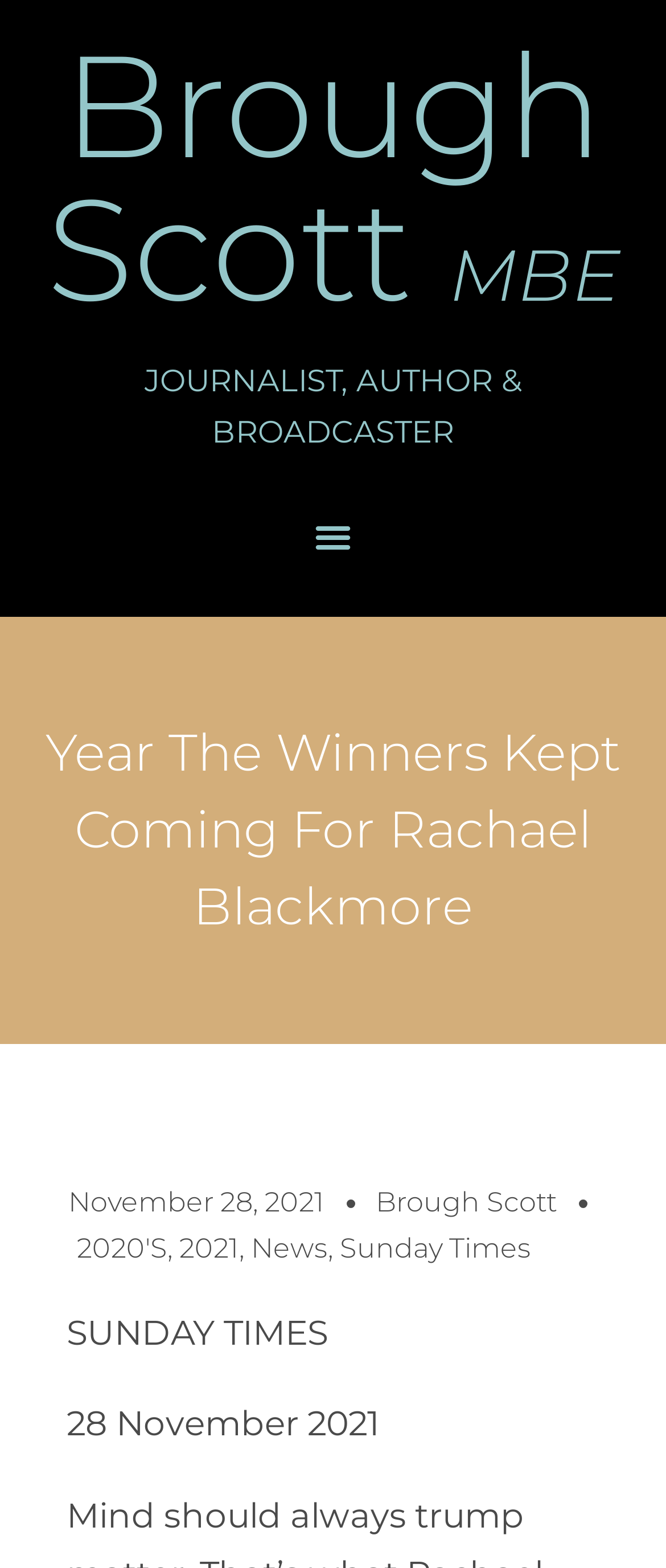Construct a thorough caption encompassing all aspects of the webpage.

The webpage appears to be an article page from the Sunday Times, with a focus on a specific article titled "Year the winners kept coming for Rachael Blackmore" by Brough Scott. 

At the top left of the page, there is a "Skip to content" link. Below this, the author's name, "Brough Scott MBE", is prominently displayed in a heading, with a link to the author's profile. 

To the right of the author's name, a brief description of the author, "JOURNALIST, AUTHOR & BROADCASTER", is provided. 

A "Menu Toggle" button is located near the top right of the page. When expanded, it reveals a menu with several links, including the article title, the author's name, and a date, "November 28, 2021". 

Further down in the menu, there are links to specific years, "2020'S" and "2021", separated by commas, followed by a link to the "News" section and another link to the "Sunday Times". 

At the bottom of the menu, the publication's name, "SUNDAY TIMES", is displayed, along with the date "28 November 2021".